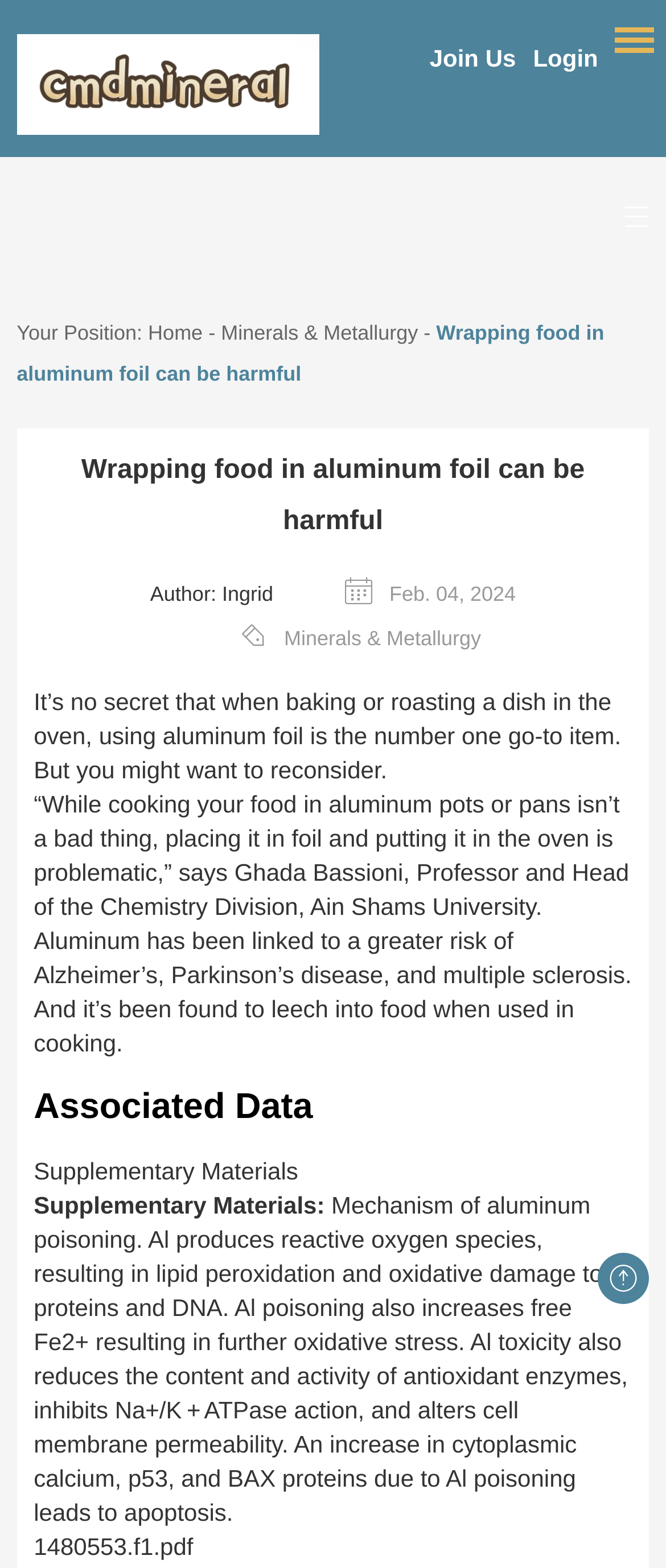Determine the main headline of the webpage and provide its text.

Wrapping food in aluminum foil can be harmful